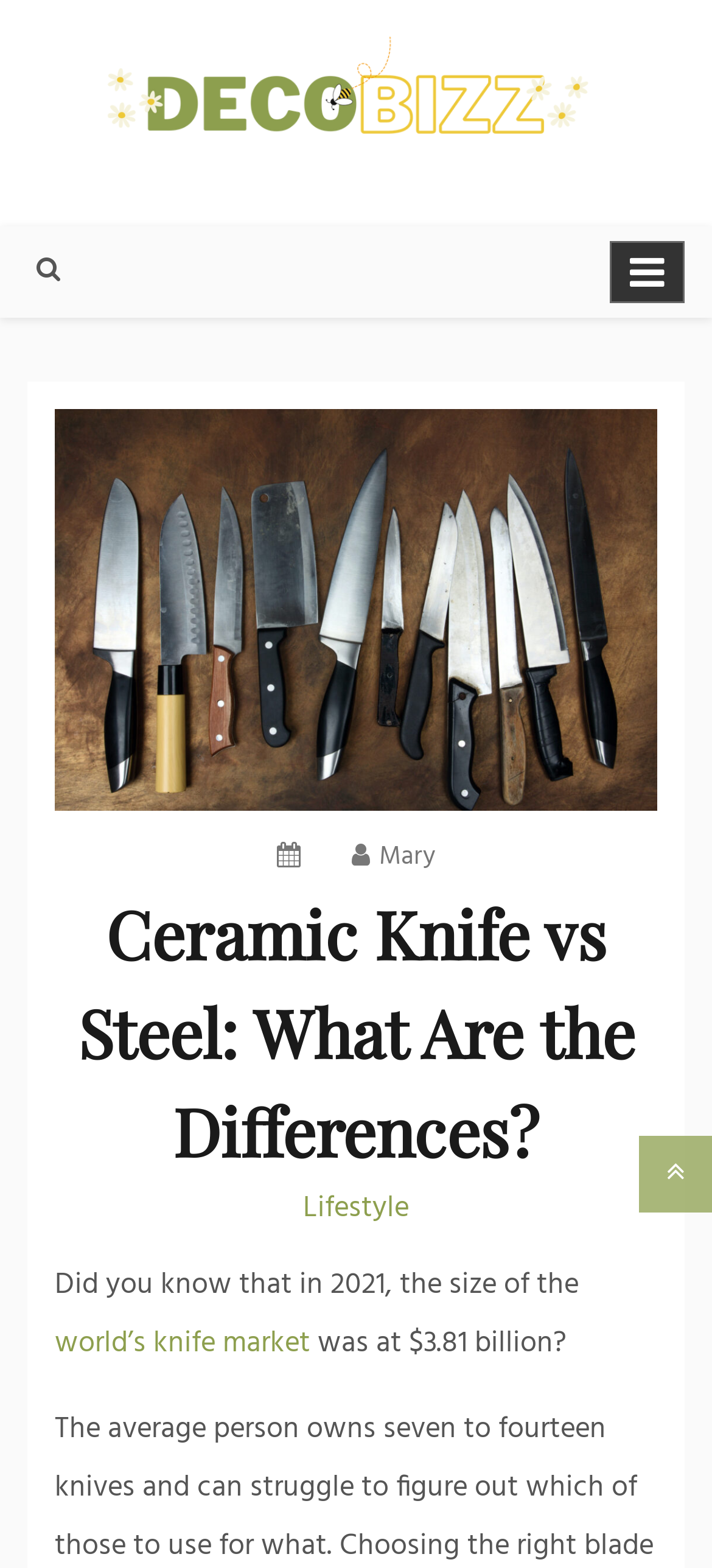Please answer the following question using a single word or phrase: 
How many knives does the average person own?

seven to fourteen